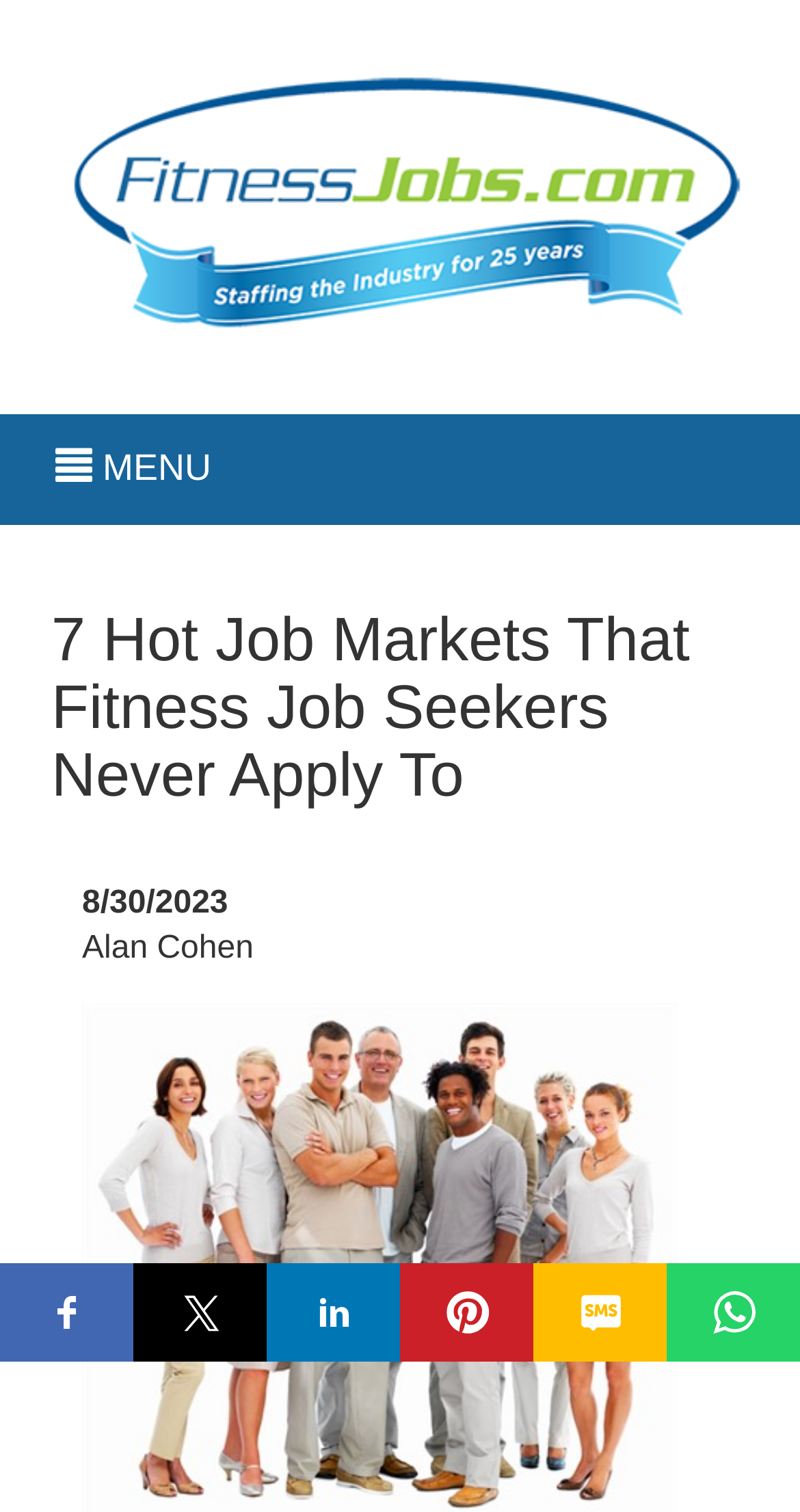Determine the bounding box coordinates of the UI element that matches the following description: "aria-label="subscribe"". The coordinates should be four float numbers between 0 and 1 in the format [left, top, right, bottom].

None